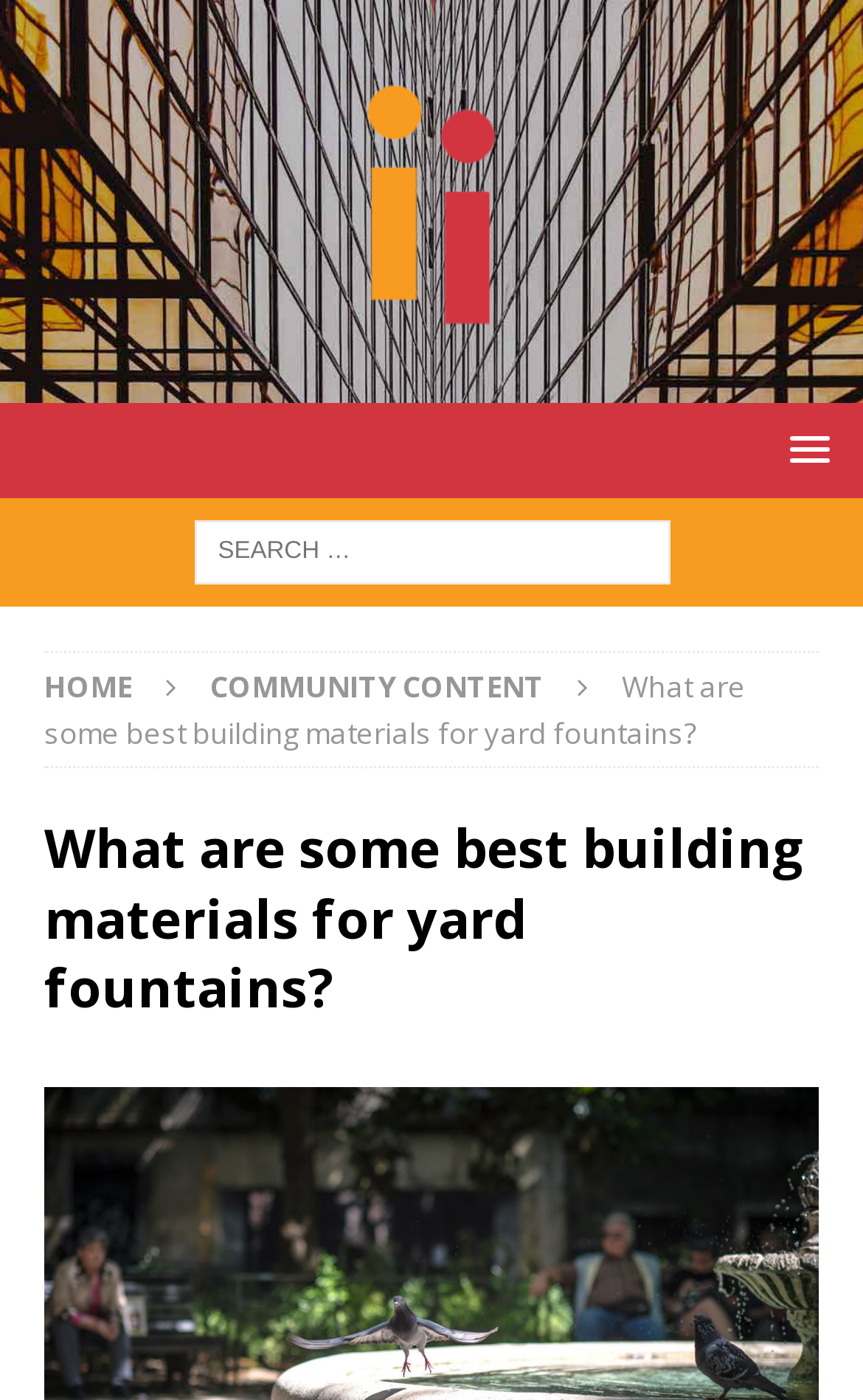What type of content is this webpage about?
Please use the image to provide an in-depth answer to the question.

The webpage is about yard fountains, as indicated by the heading 'What are some best building materials for yard fountains?' at the top center of the webpage, with a bounding box coordinate of [0.051, 0.581, 0.949, 0.745].